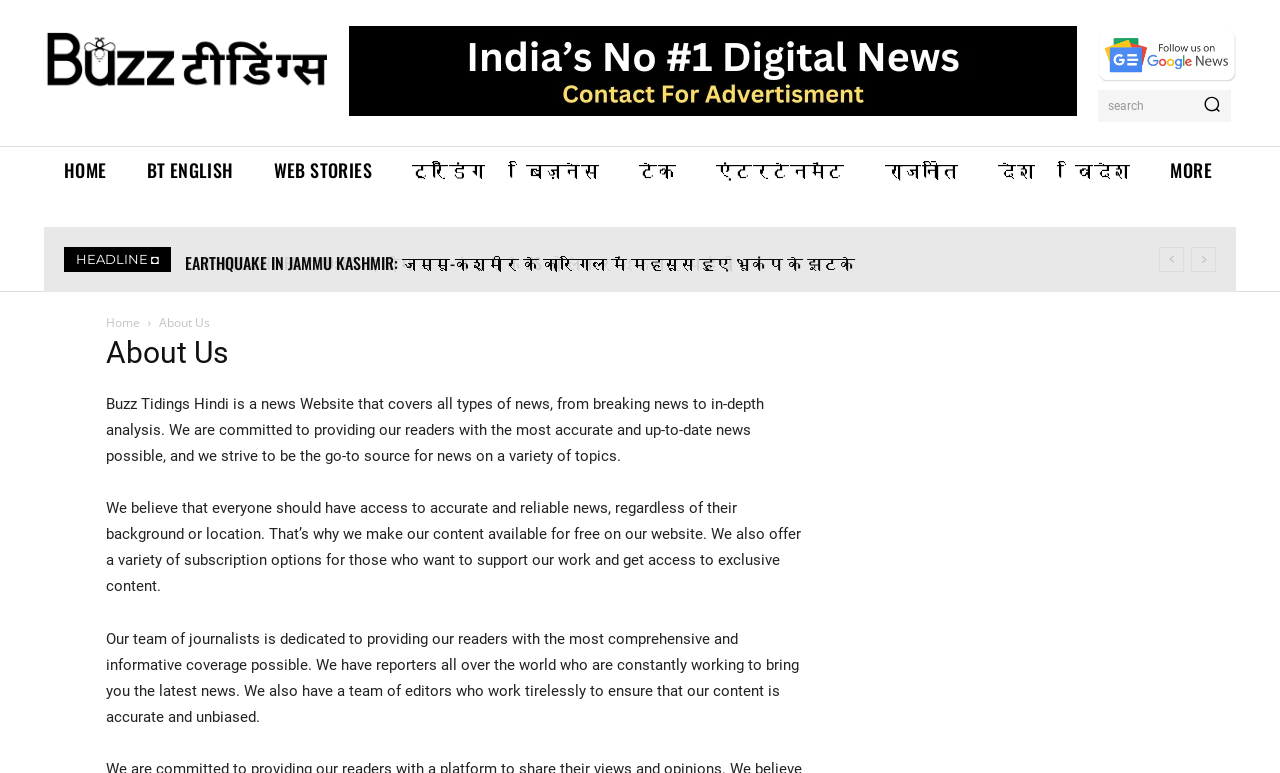What is the logo of this news agency?
By examining the image, provide a one-word or phrase answer.

Buzz Tidings